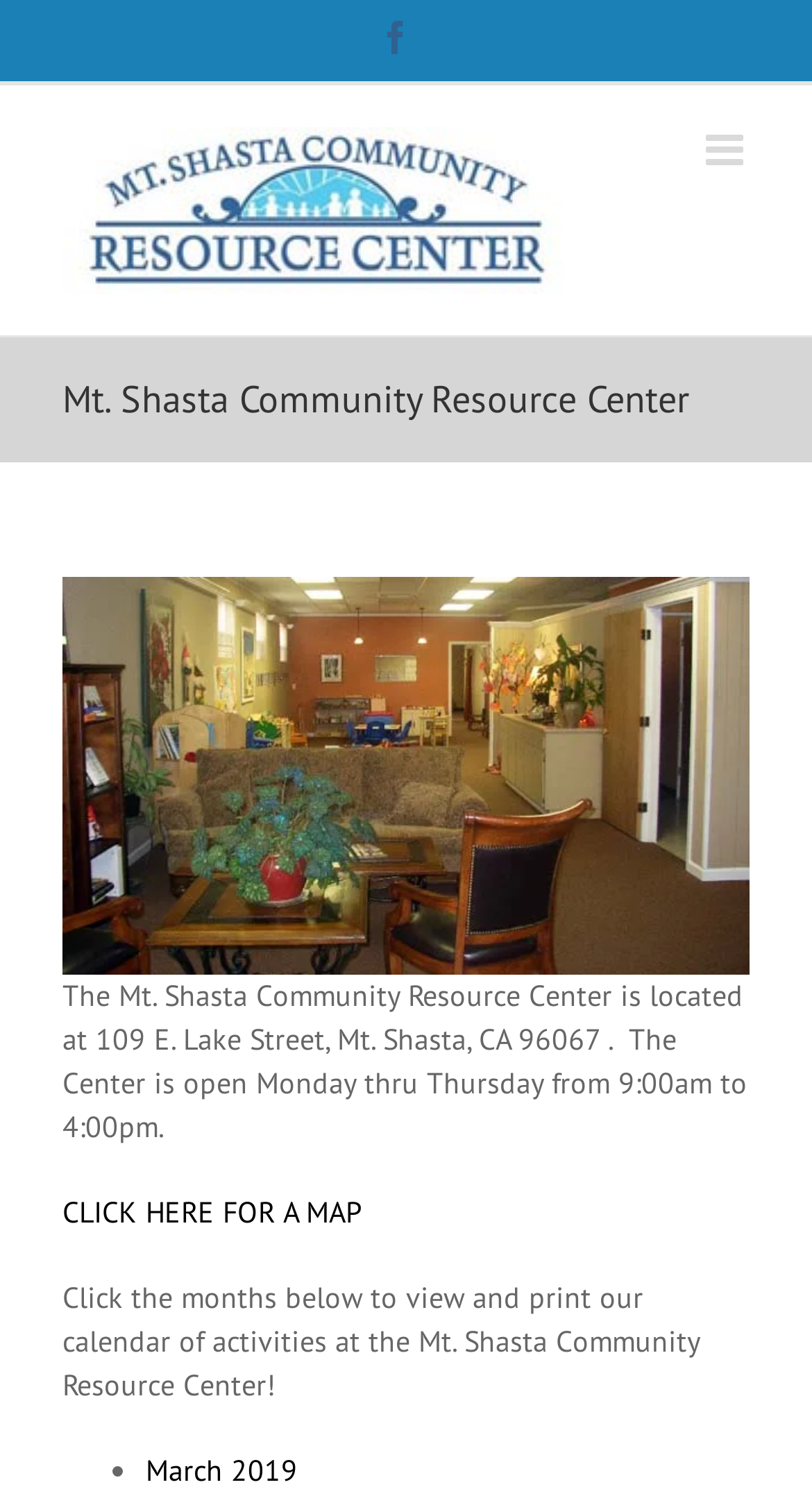Articulate a complete and detailed caption of the webpage elements.

The webpage is about the Mt. Shasta Community Resource Center. At the top, there are three links: one for Facebook, a blank link, and an icon link. Below these links, there is a table with a heading that displays the center's name. 

Under the heading, there is a paragraph of text that provides the center's location and operating hours. 

Below this text, there is a link to view a map of the center's location. 

Further down, there is a message encouraging users to click on the months below to view and print the center's calendar of activities. 

Finally, at the bottom, there is a list with a single item, a link to view the calendar for March 2019, marked with a bullet point.